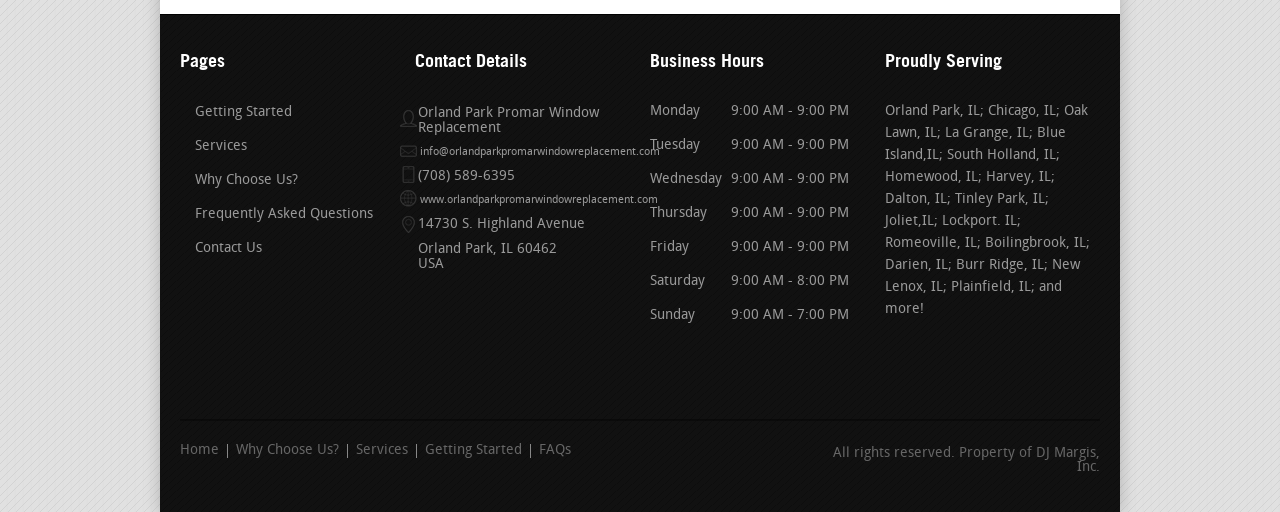Locate and provide the bounding box coordinates for the HTML element that matches this description: "Services".

[0.141, 0.271, 0.193, 0.301]